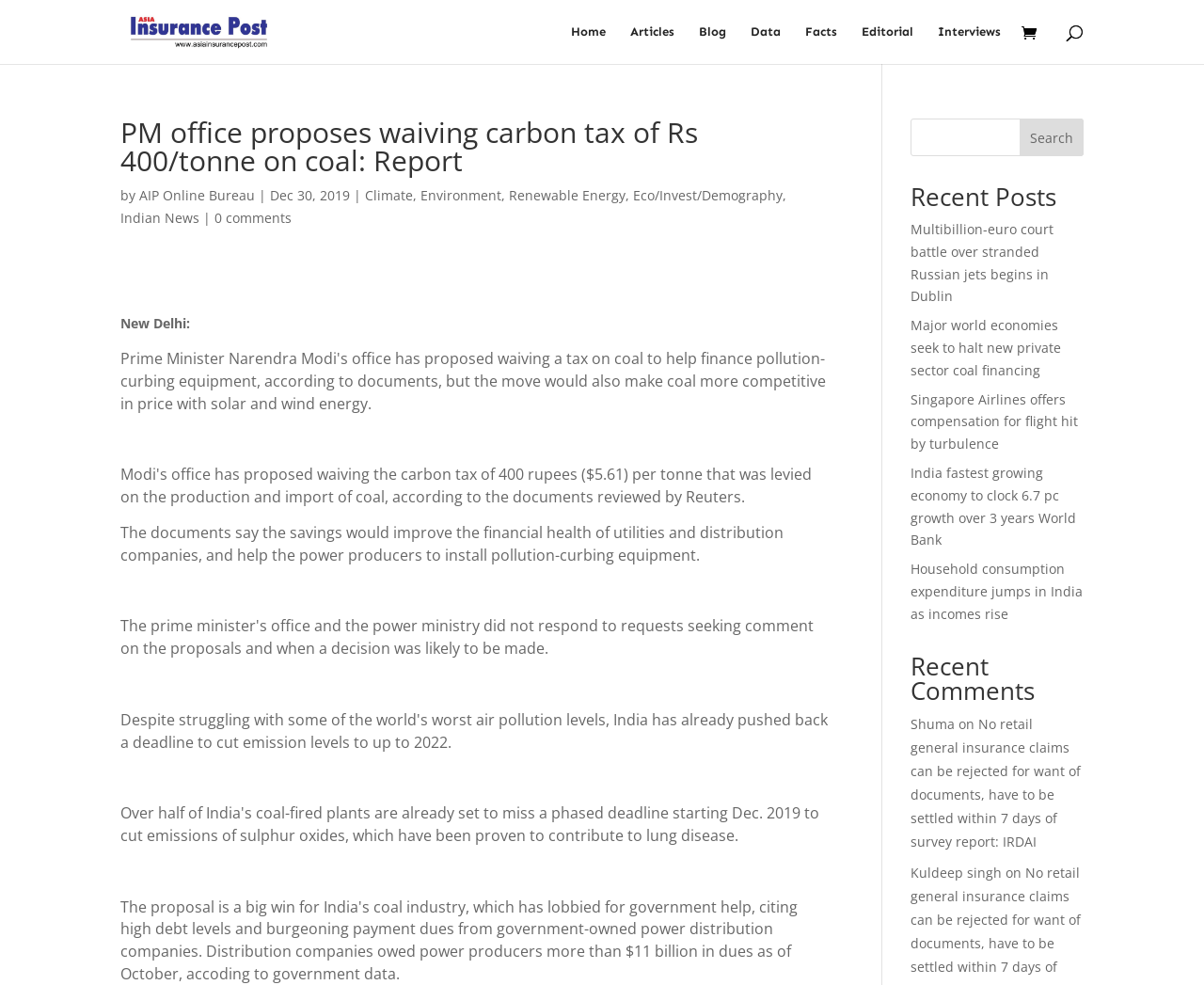What is the proposed waiver on coal? Please answer the question using a single word or phrase based on the image.

Rs 400/tonne